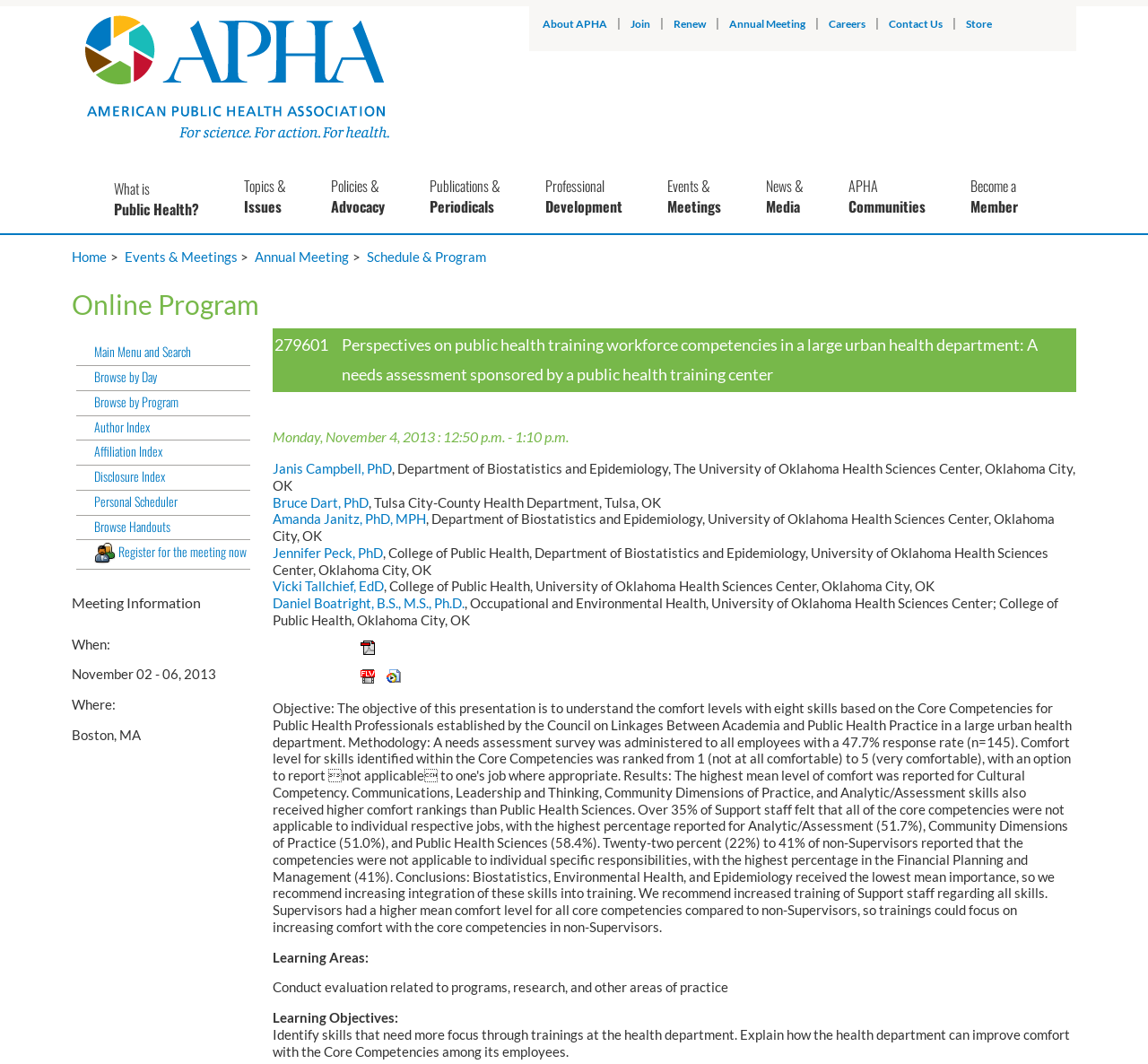Please find and report the bounding box coordinates of the element to click in order to perform the following action: "Register for the meeting now". The coordinates should be expressed as four float numbers between 0 and 1, in the format [left, top, right, bottom].

[0.066, 0.51, 0.218, 0.536]